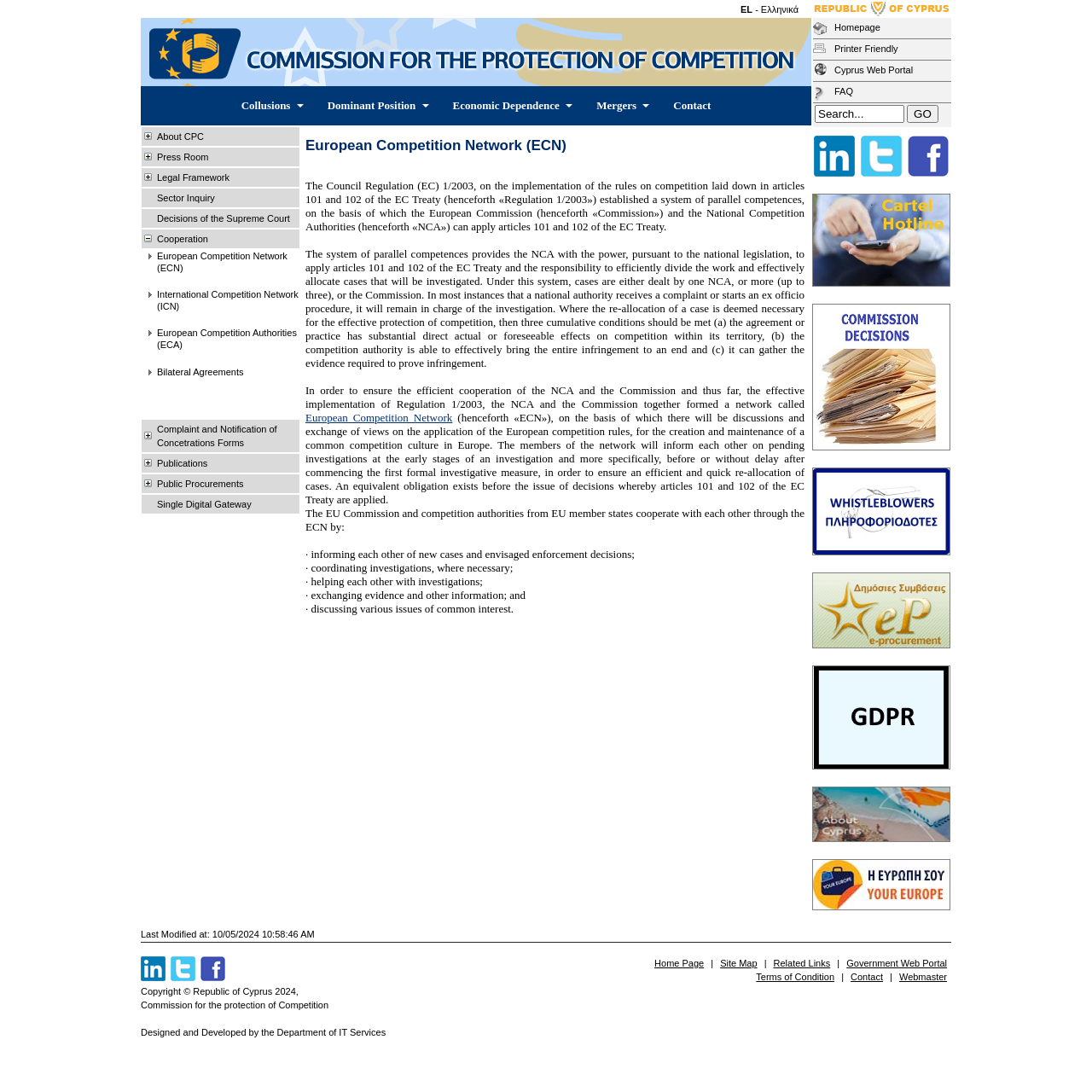Provide the bounding box coordinates of the HTML element described by the text: "Economic Dependence". The coordinates should be in the format [left, top, right, bottom] with values between 0 and 1.

[0.415, 0.079, 0.512, 0.115]